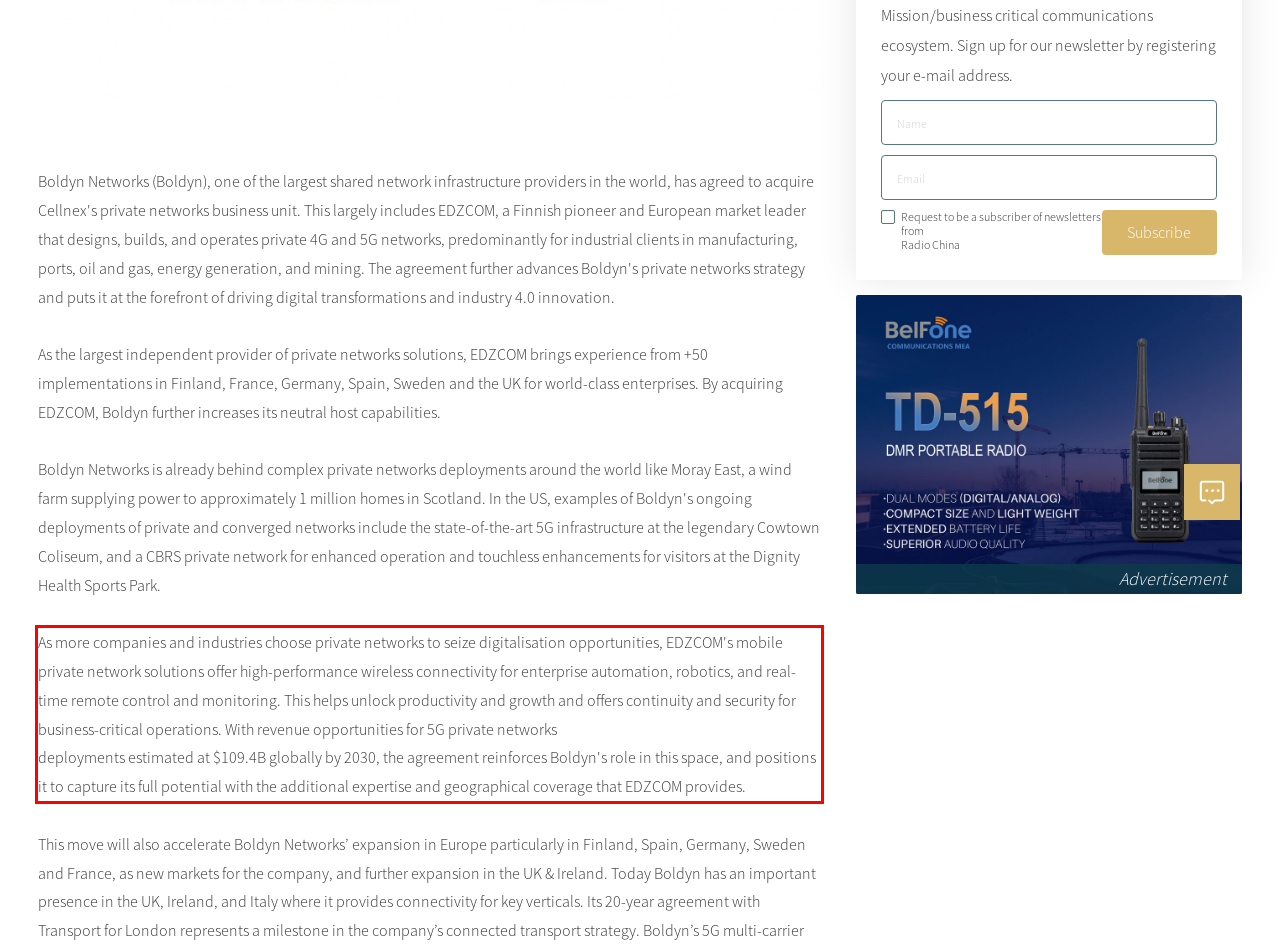You have a webpage screenshot with a red rectangle surrounding a UI element. Extract the text content from within this red bounding box.

As more companies and industries choose private networks to seize digitalisation opportunities, EDZCOM's mobile private network solutions offer high-performance wireless connectivity for enterprise automation, robotics, and real-time remote control and monitoring. This helps unlock productivity and growth and offers continuity and security for business-critical operations. With revenue opportunities for 5G private networks deployments estimated at $109.4B globally by 2030, the agreement reinforces Boldyn's role in this space, and positions it to capture its full potential with the additional expertise and geographical coverage that EDZCOM provides.